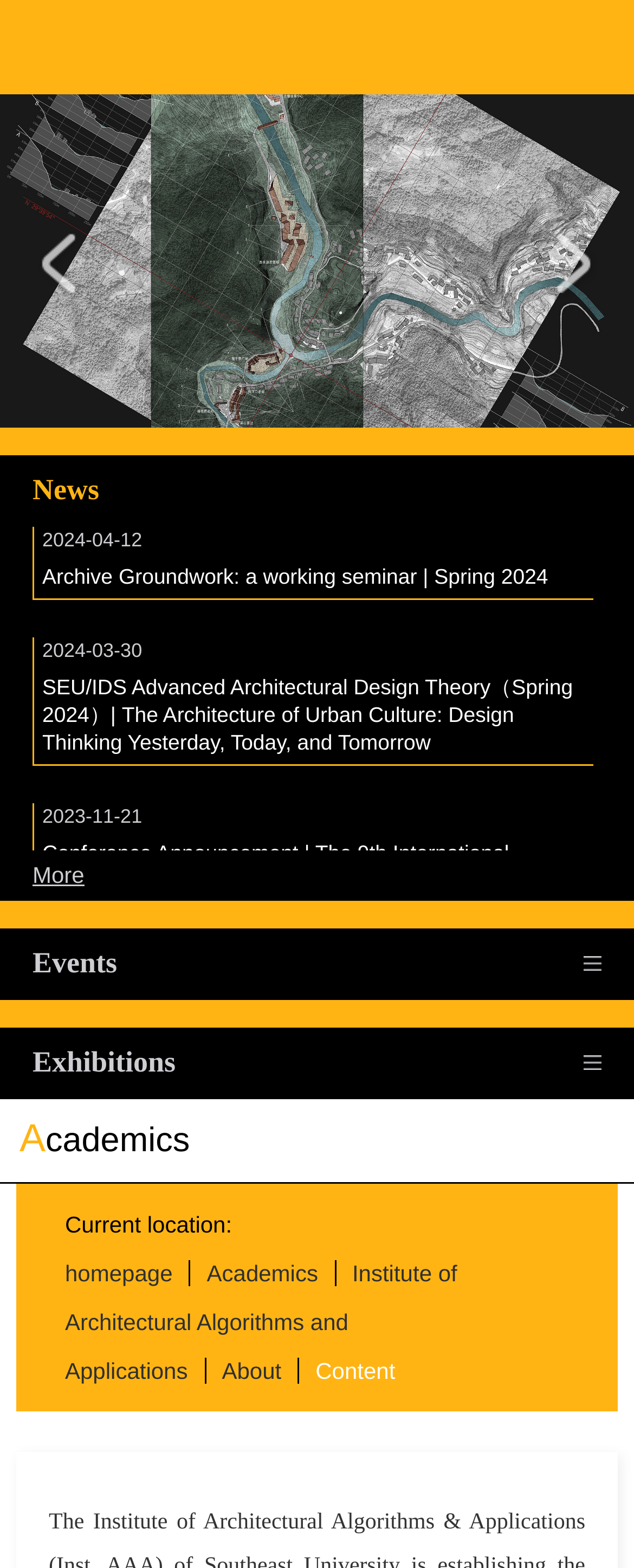Identify the bounding box coordinates for the UI element described as: "2023-24 ADVANCED THEORY COURSES". The coordinates should be provided as four floats between 0 and 1: [left, top, right, bottom].

[0.067, 0.105, 0.923, 0.123]